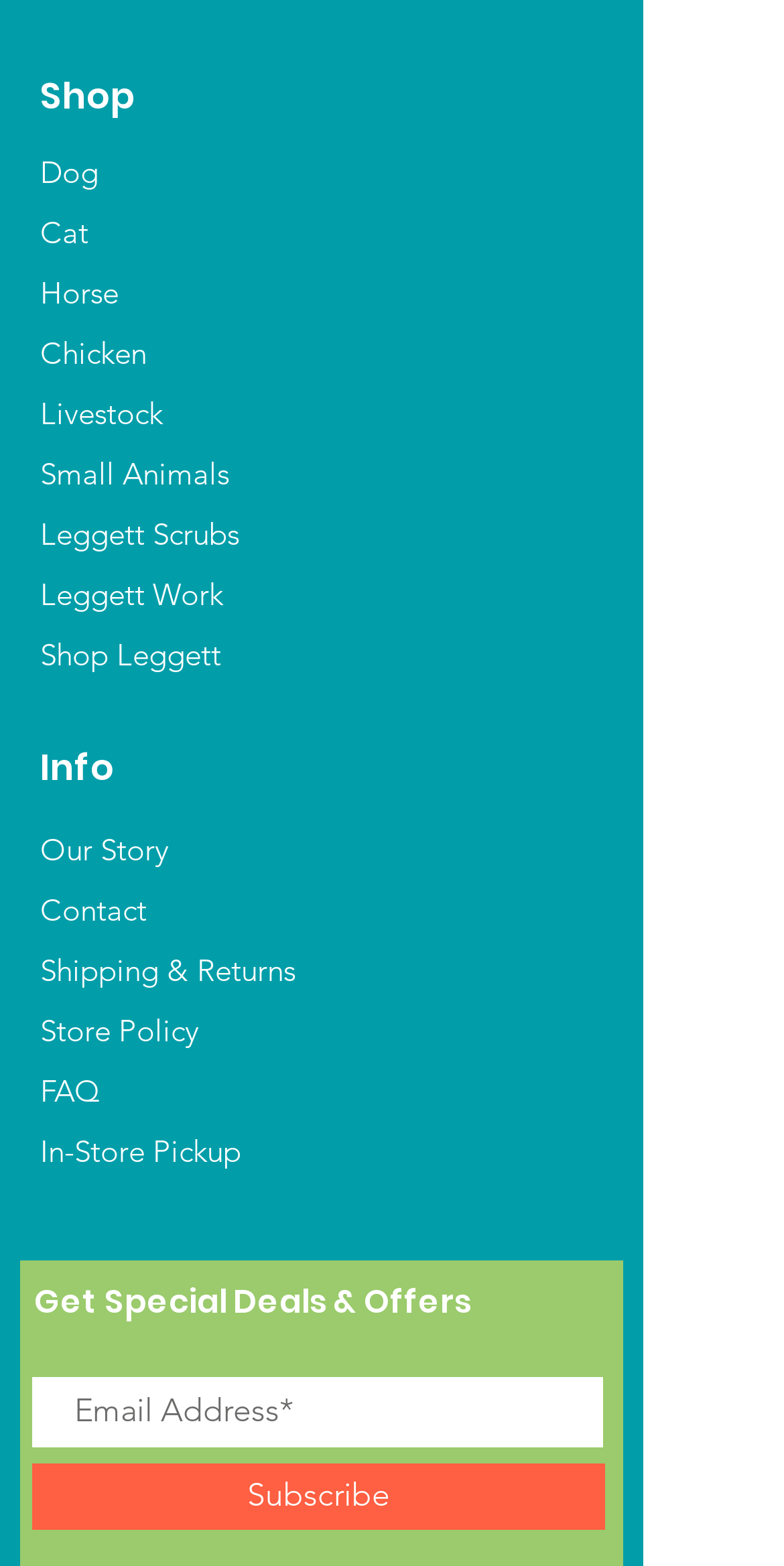Locate the bounding box coordinates of the clickable area needed to fulfill the instruction: "Enter email address".

[0.041, 0.879, 0.769, 0.924]